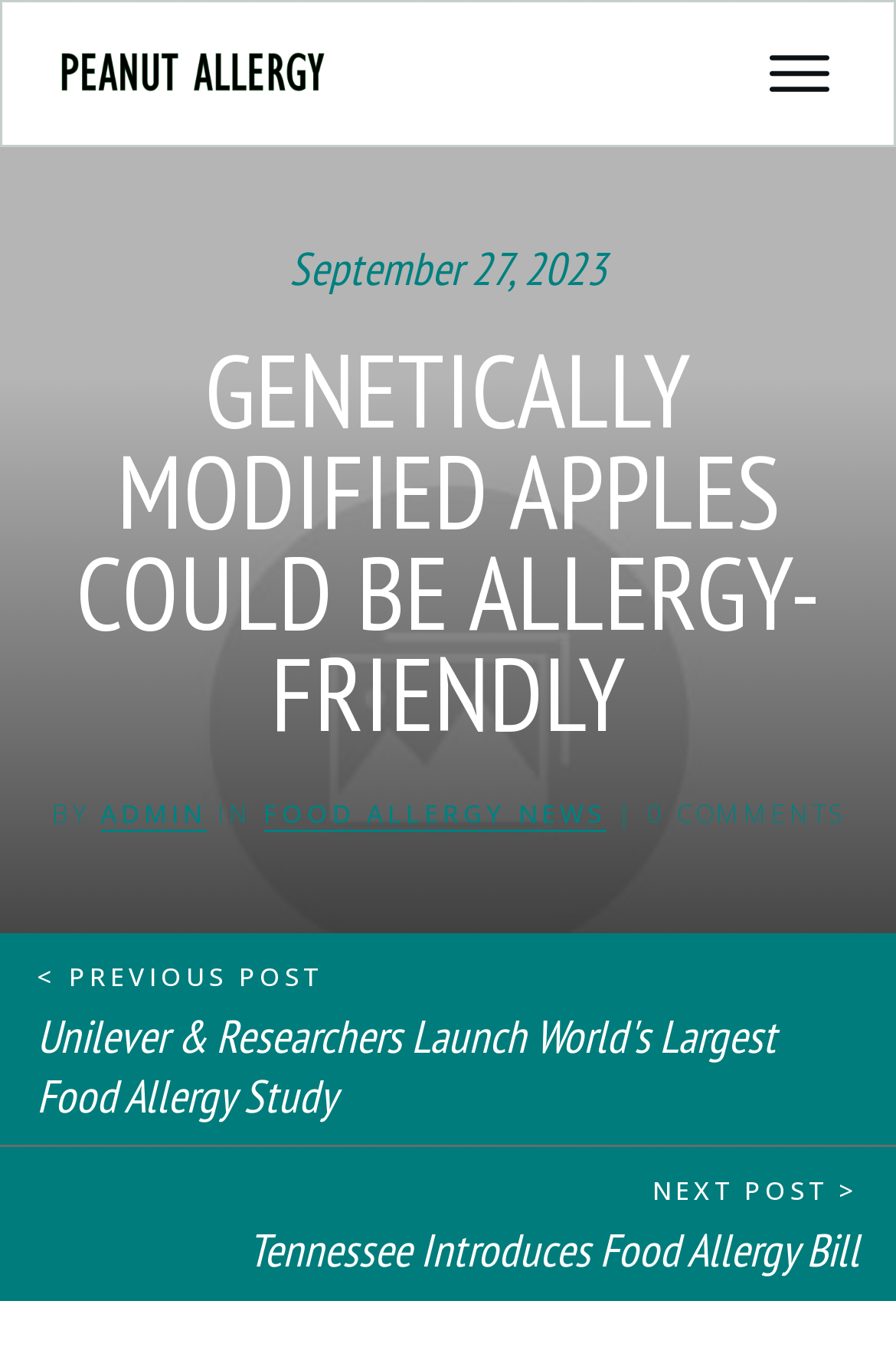Generate the title text from the webpage.

GENETICALLY MODIFIED APPLES COULD BE ALLERGY-FRIENDLY